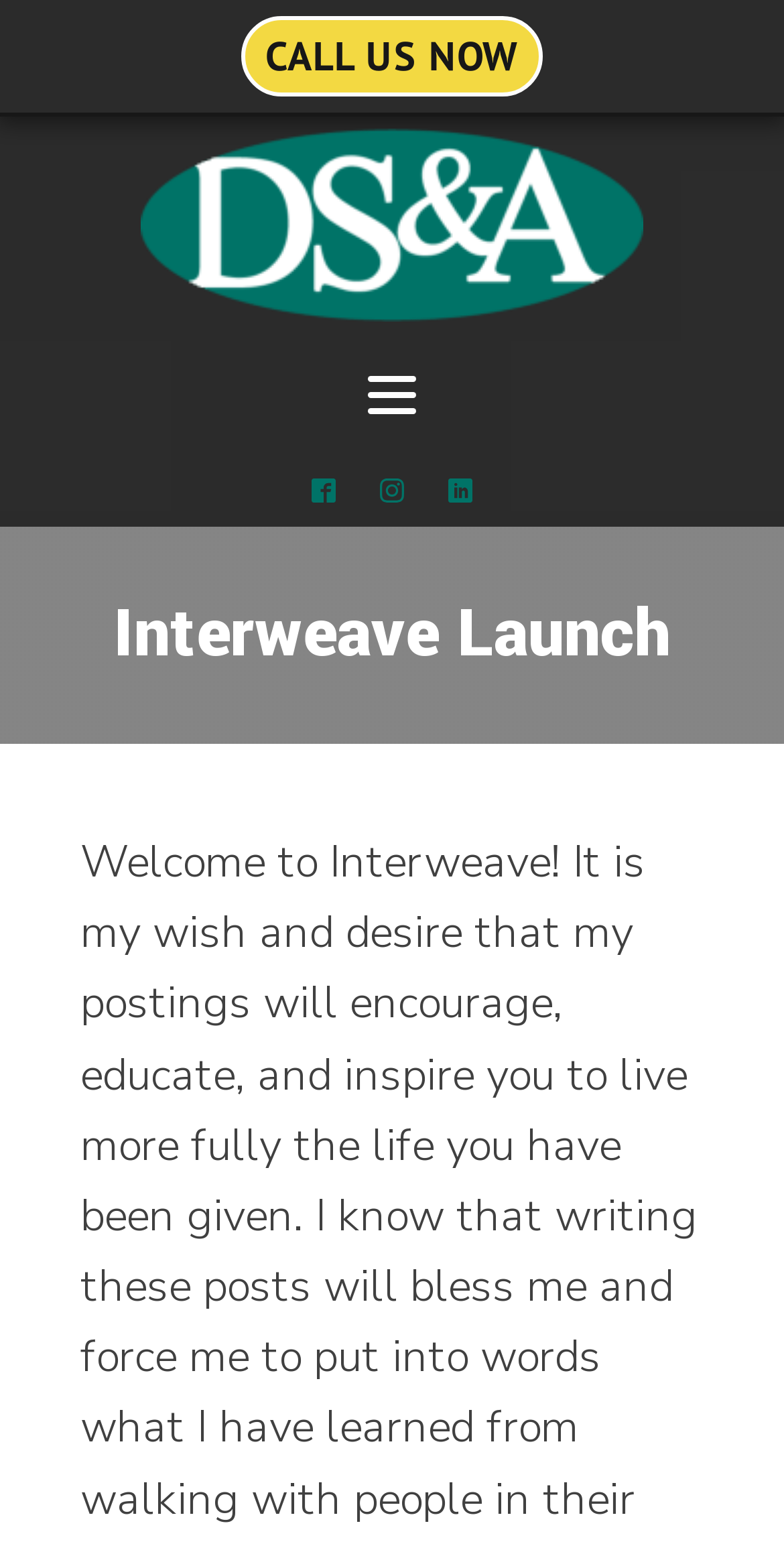Show the bounding box coordinates for the HTML element described as: "Back to the list".

None